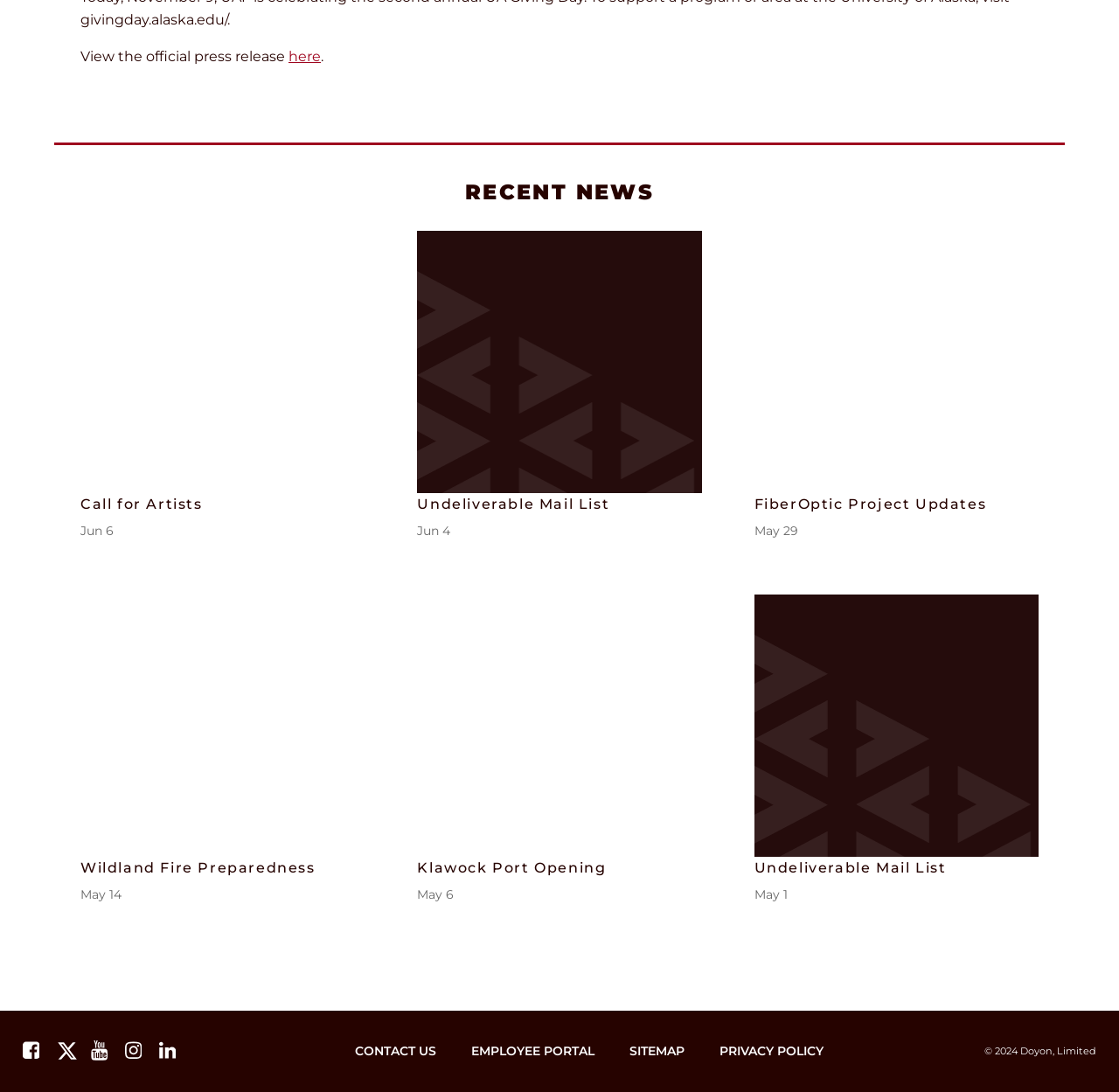Please answer the following question using a single word or phrase: 
What is the title of the 'RECENT NEWS' section?

RECENT NEWS